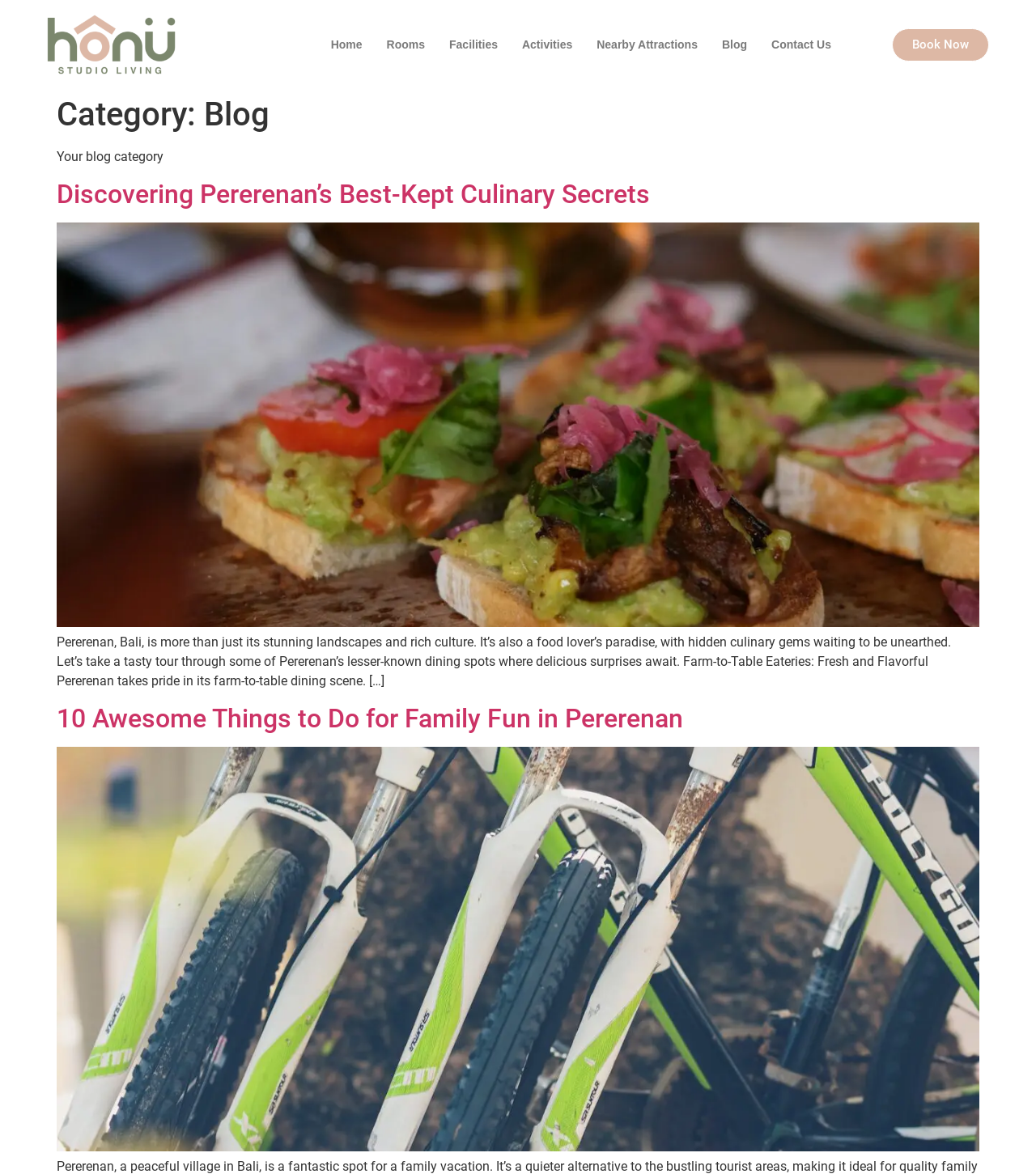Please provide a comprehensive response to the question below by analyzing the image: 
What is the theme of the second article?

The theme of the second article can be determined by looking at the heading element within the article section, which says '10 Awesome Things to Do for Family Fun in Pererenan'.